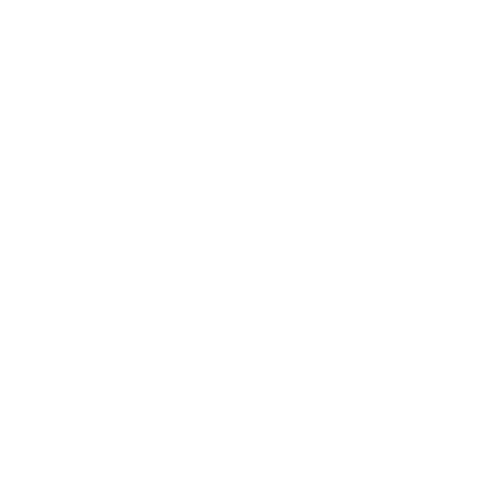Is the dog house easy to move?
Based on the visual, give a brief answer using one word or a short phrase.

Yes